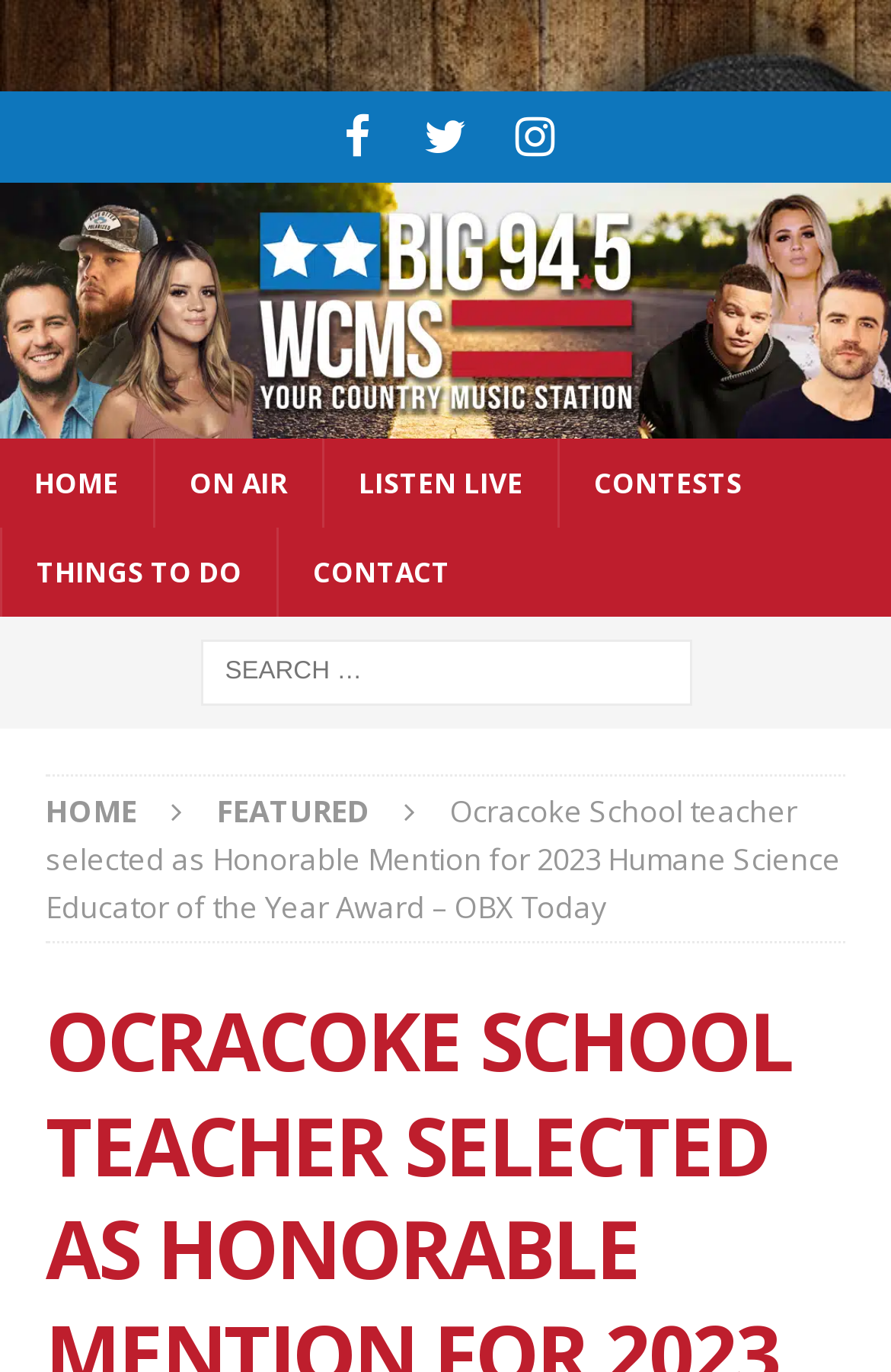Locate the bounding box coordinates of the area to click to fulfill this instruction: "Read about featured articles". The bounding box should be presented as four float numbers between 0 and 1, in the order [left, top, right, bottom].

[0.244, 0.576, 0.415, 0.606]